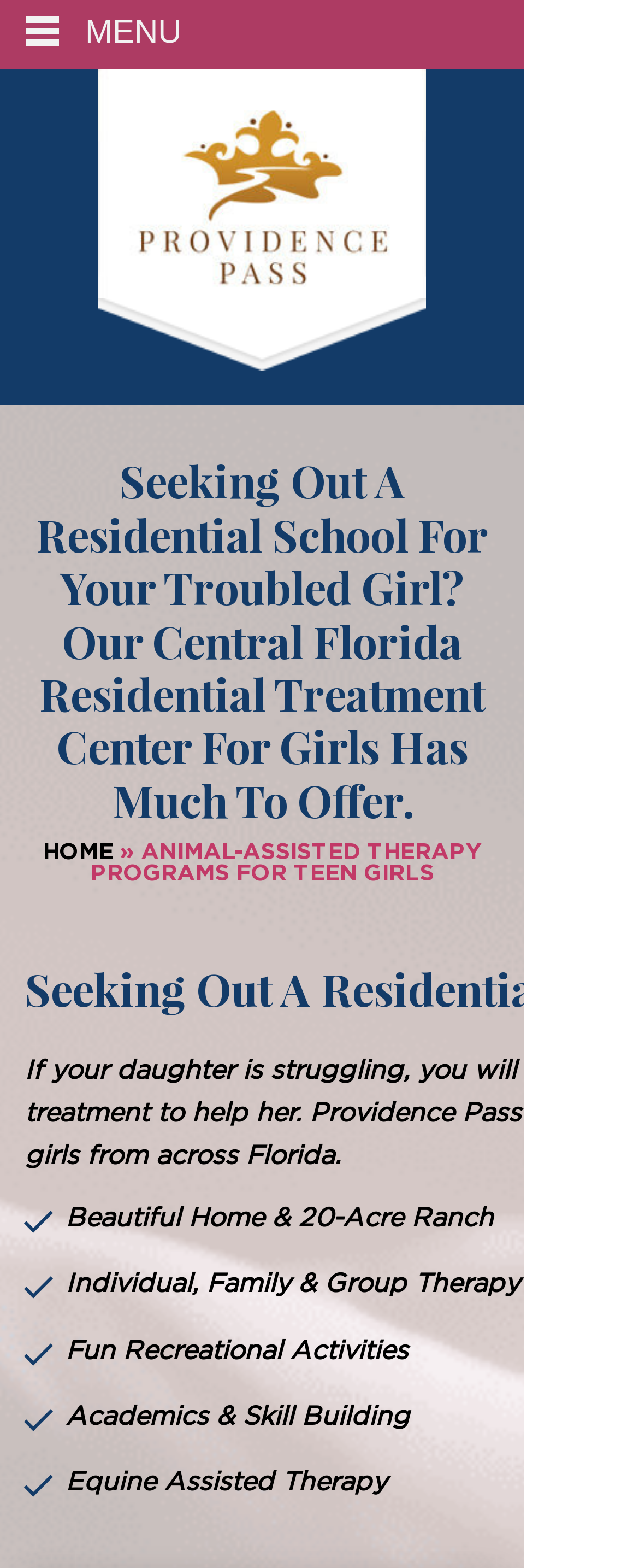Please identify the primary heading of the webpage and give its text content.

Seeking Out A Residential School For Your Troubled Girl? Our Central Florida Residential Treatment Center For Girls Has Much To Offer.